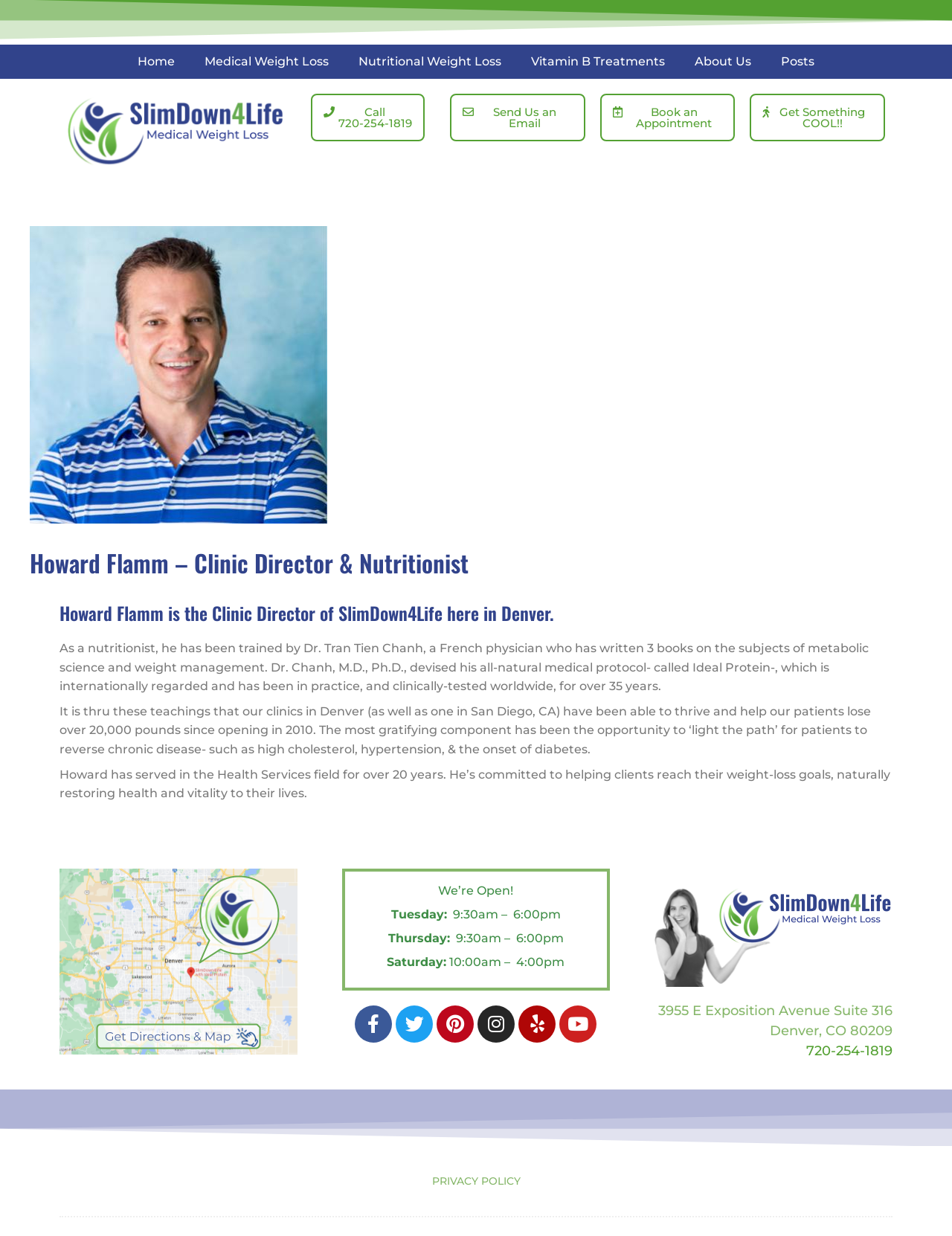What is the profession of Howard Flamm?
Answer the question with a single word or phrase by looking at the picture.

Nutritionist